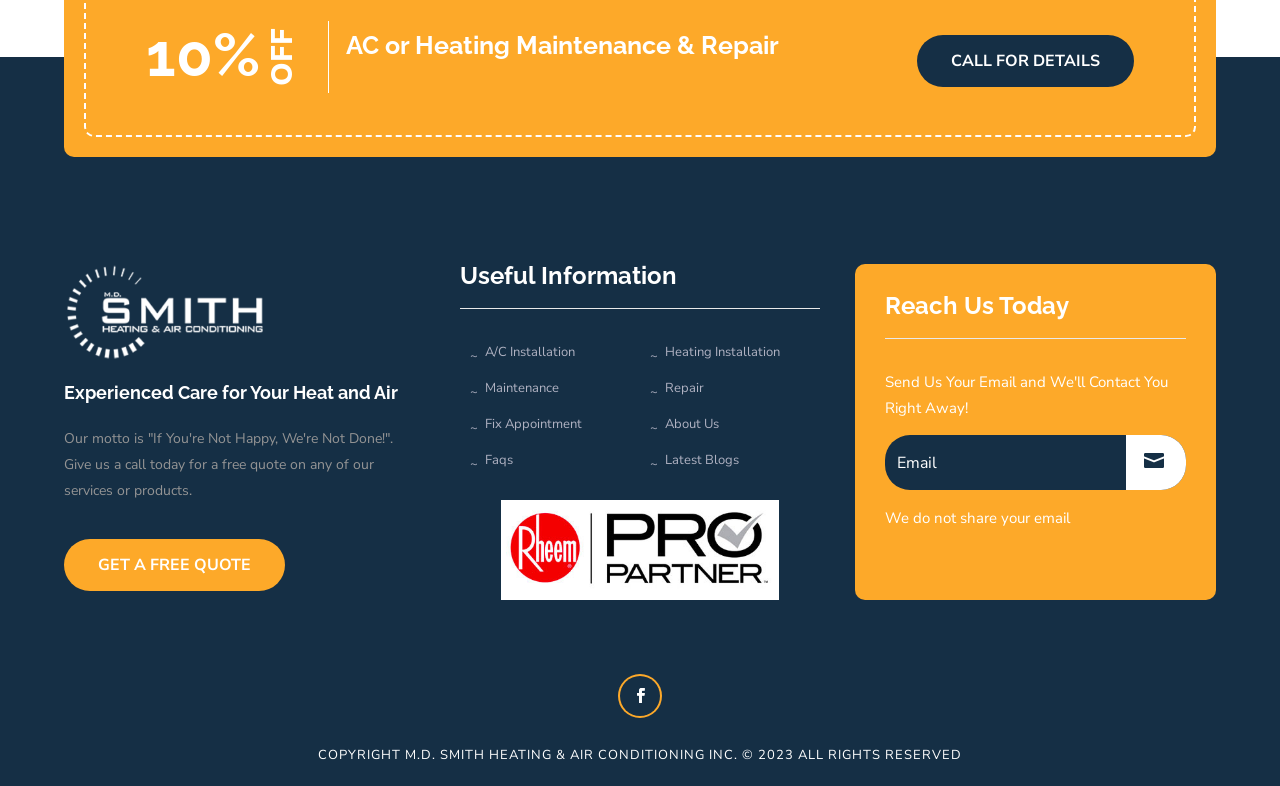Please identify the bounding box coordinates of the element's region that should be clicked to execute the following instruction: "Get a free quote". The bounding box coordinates must be four float numbers between 0 and 1, i.e., [left, top, right, bottom].

[0.05, 0.686, 0.223, 0.753]